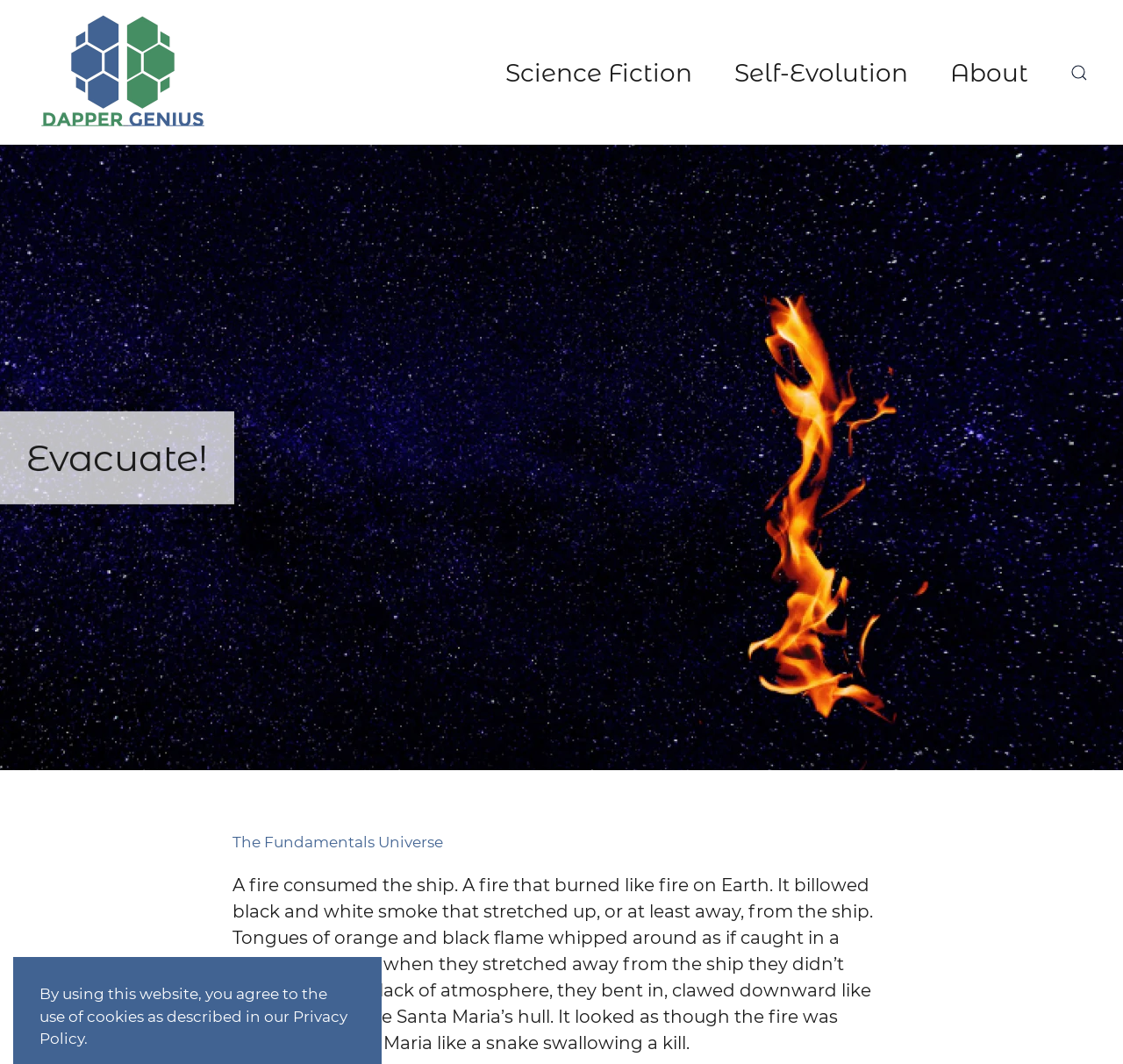What is the author's name?
Your answer should be a single word or phrase derived from the screenshot.

Not mentioned